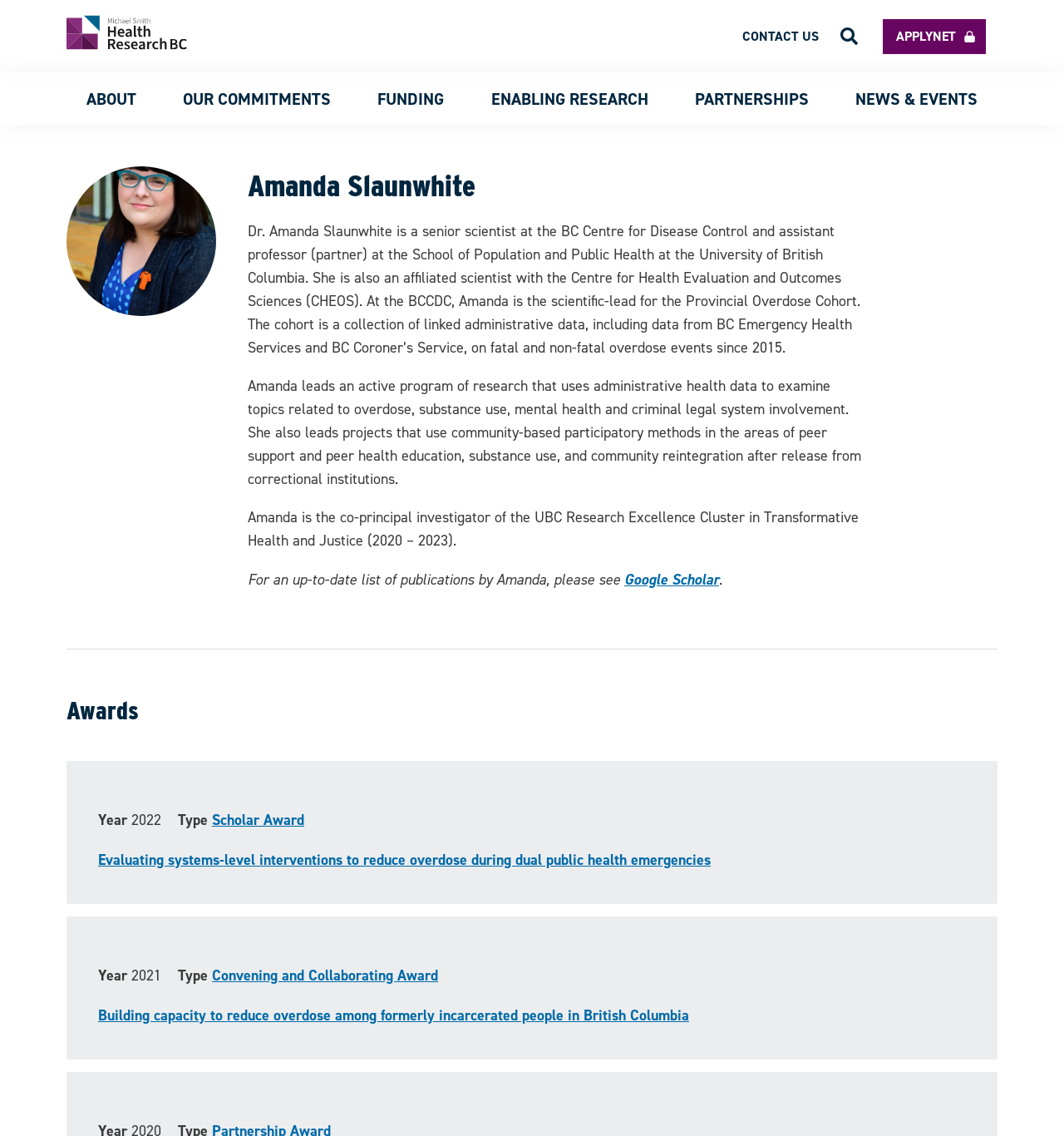Determine the bounding box coordinates of the UI element described below. Use the format (top-left x, top-left y, bottom-right x, bottom-right y) with floating point numbers between 0 and 1: Convening and Collaborating Award

[0.199, 0.85, 0.412, 0.867]